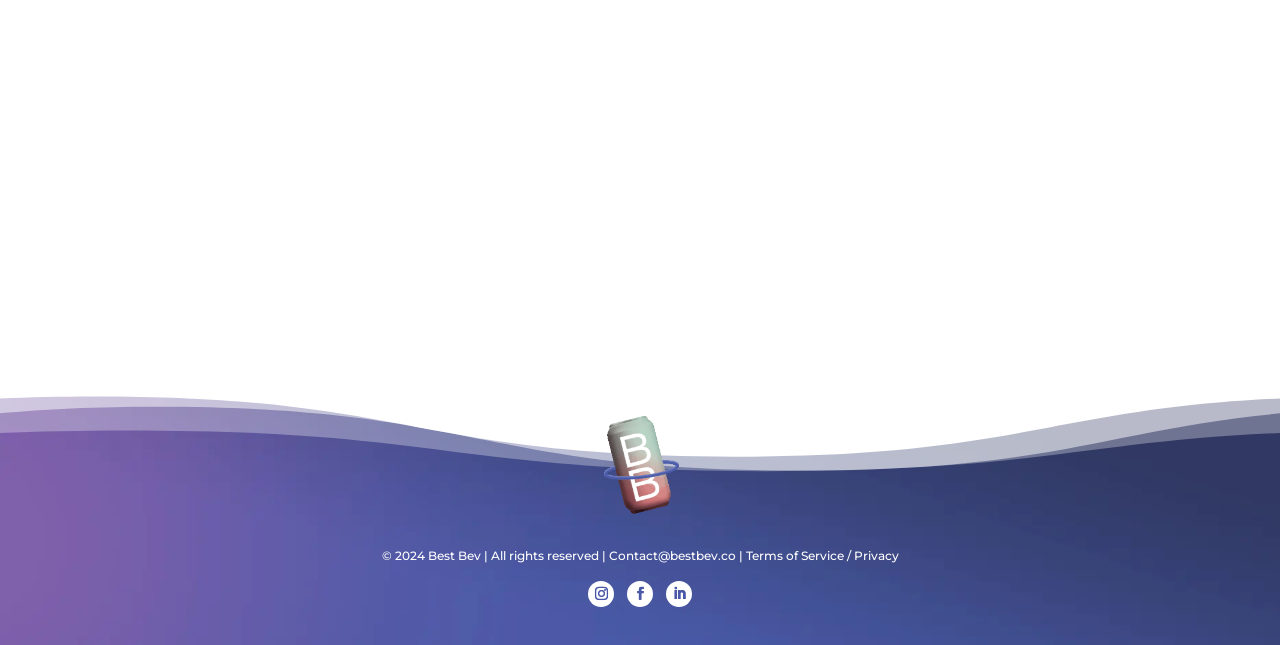Locate the bounding box coordinates of the area you need to click to fulfill this instruction: 'search for Text'. The coordinates must be in the form of four float numbers ranging from 0 to 1: [left, top, right, bottom].

None